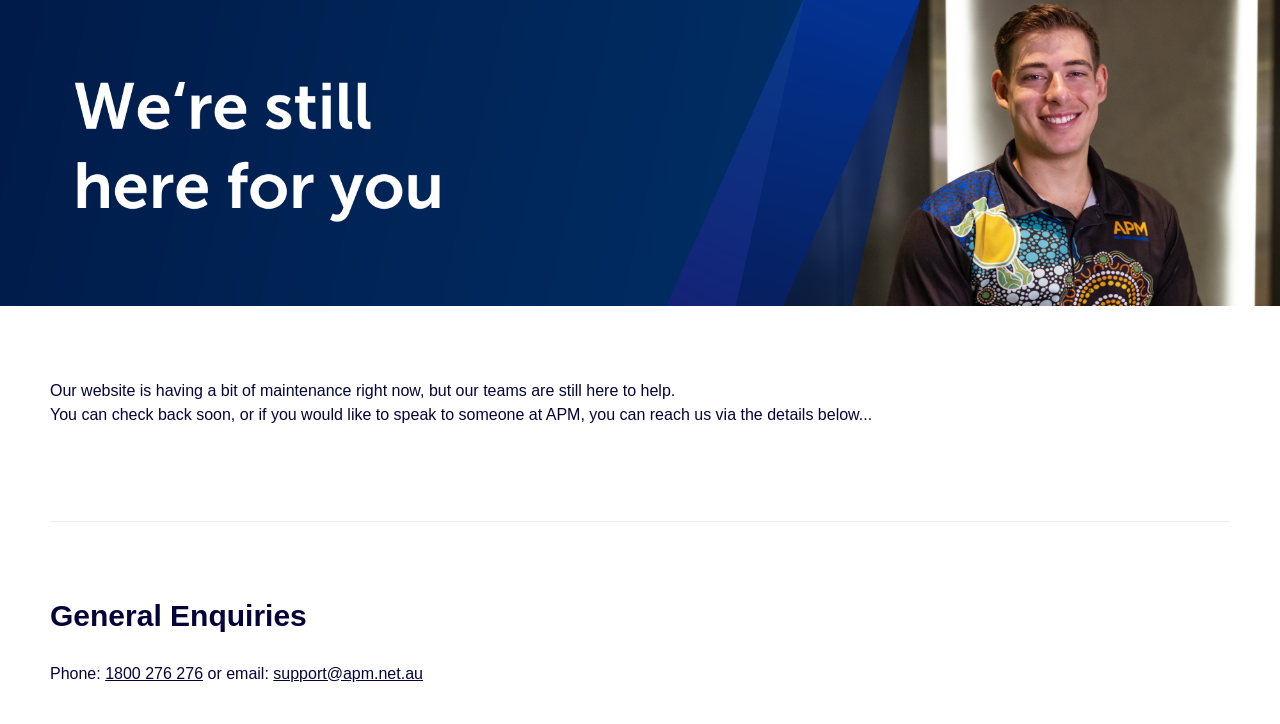Determine the bounding box for the HTML element described here: "1800 276 276". The coordinates should be given as [left, top, right, bottom] with each number being a float between 0 and 1.

[0.082, 0.918, 0.159, 0.941]